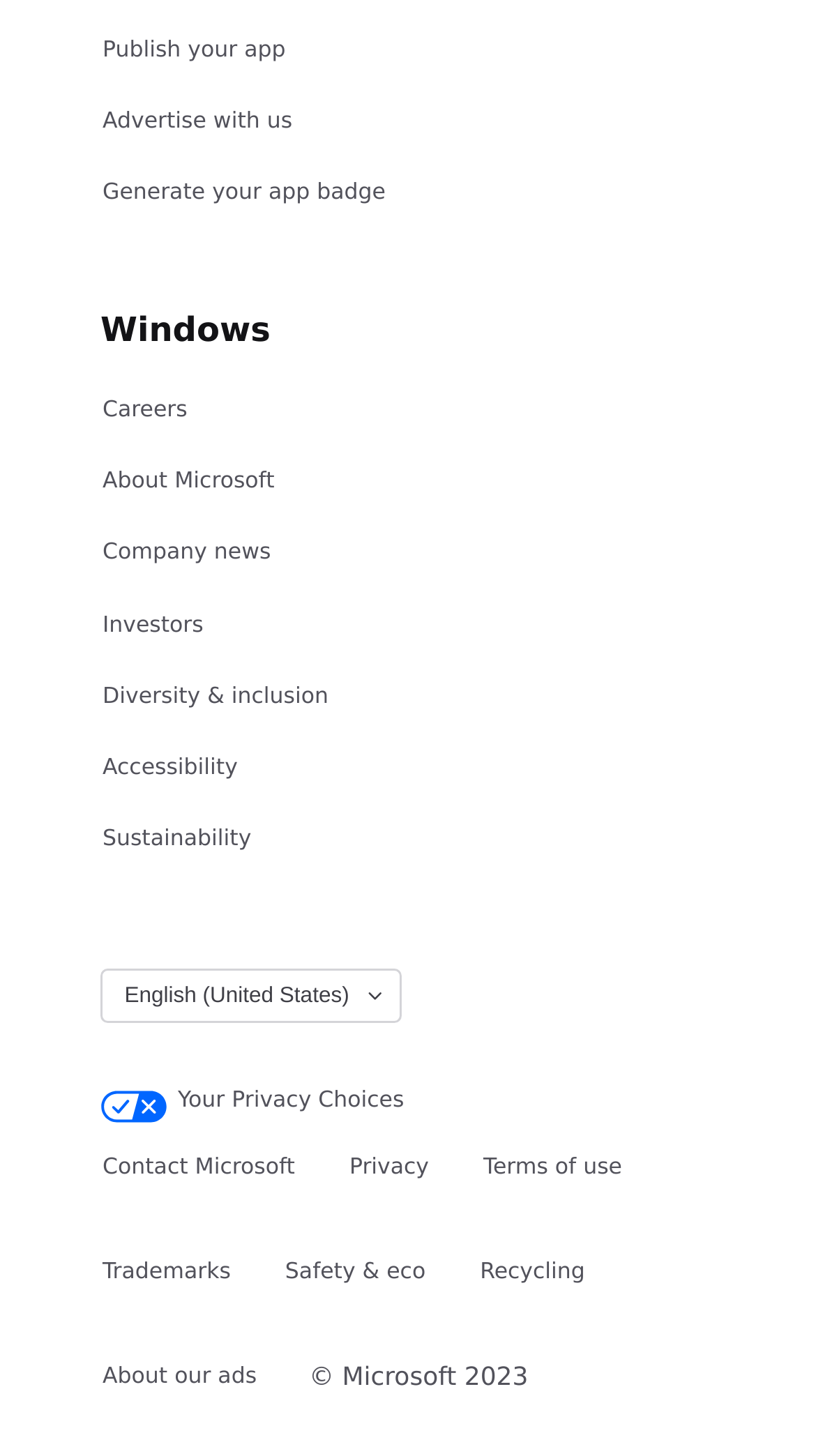Provide the bounding box coordinates of the HTML element described as: "Garages & Driveways". The bounding box coordinates should be four float numbers between 0 and 1, i.e., [left, top, right, bottom].

None